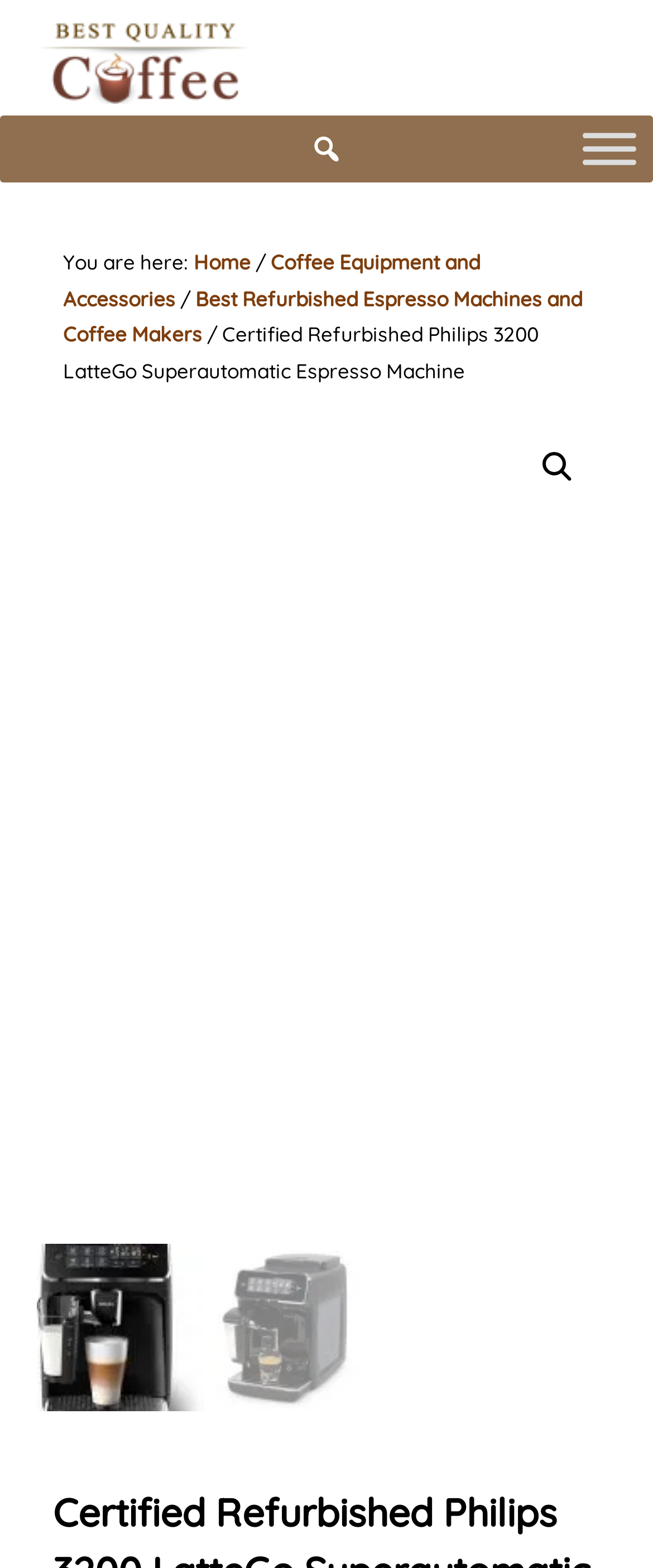Describe the webpage in detail, including text, images, and layout.

This webpage is about a certified refurbished Philips 3200 LatteGo espresso machine. At the top, there is a title "Certified Refurbished Philips 3200 LatteGo Superautomatic Espresso Machine - Best Quality Coffee" with a link and an image next to it. Below the title, there is a navigation menu labeled "Main" that spans the entire width of the page. Within the navigation menu, there is a search box on the left, a toggle menu button on the right, and a breadcrumb trail in the middle that shows the current page location.

The breadcrumb trail consists of four links: "Home", "Coffee Equipment and Accessories", "Best Refurbished Espresso Machines and Coffee Makers", and the current page "Certified Refurbished Philips 3200 LatteGo Superautomatic Espresso Machine". Each link is separated by a generic separator element.

Below the navigation menu, there is a large image that takes up most of the page width, showcasing the Philips 3200 LatteGo espresso machine. Above the image, there is a link with a magnifying glass icon. On the right side of the image, there is a smaller image of the espresso machine.

At the bottom of the page, there is another image that spans about a quarter of the page width.